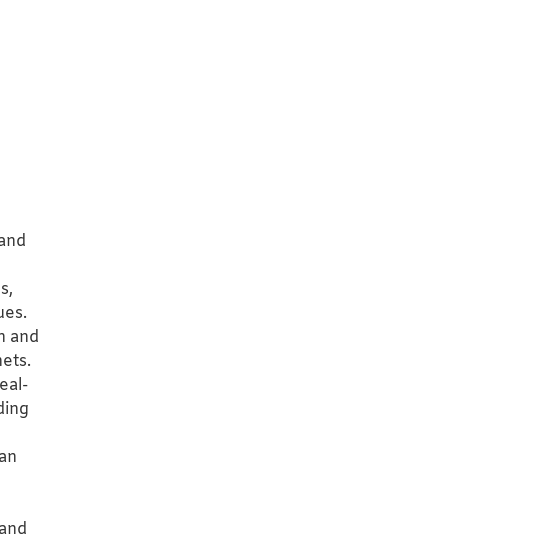What is the material of the device's shell?
Answer with a single word or short phrase according to what you see in the image.

Aluminum